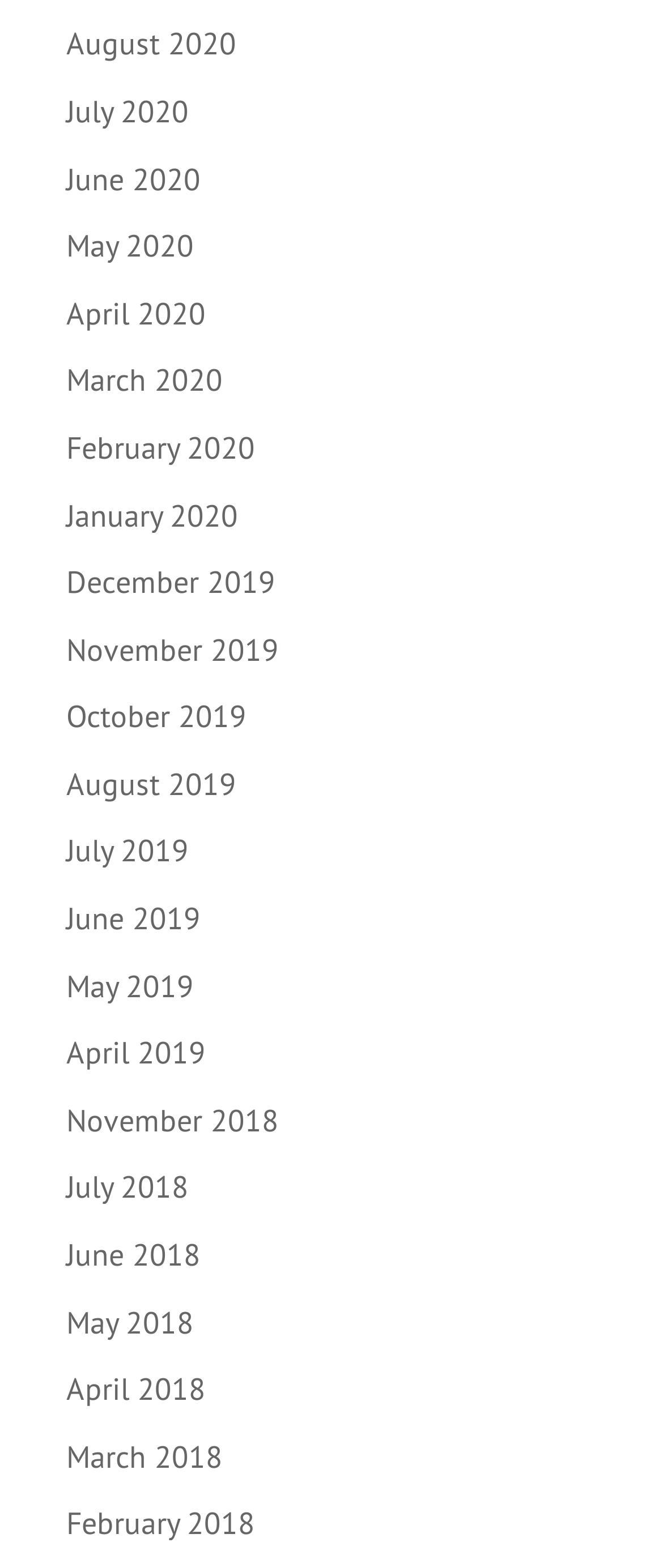Respond with a single word or phrase for the following question: 
How many links are listed on the webpage?

19